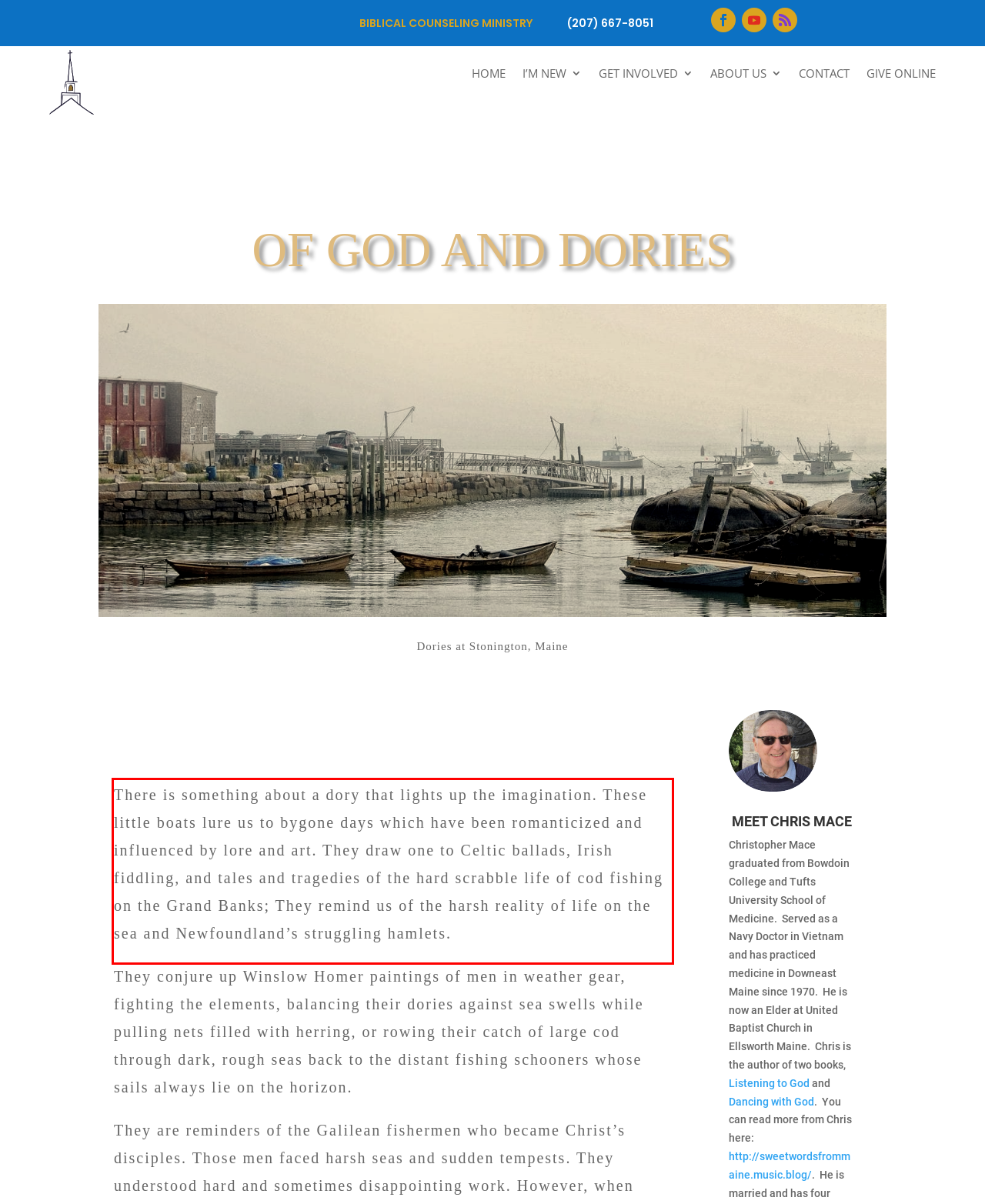Given a webpage screenshot, locate the red bounding box and extract the text content found inside it.

There is something about a dory that lights up the imagination. These little boats lure us to bygone days which have been romanticized and influenced by lore and art. They draw one to Celtic ballads, Irish fiddling, and tales and tragedies of the hard scrabble life of cod fishing on the Grand Banks; They remind us of the harsh reality of life on the sea and Newfoundland’s struggling hamlets.